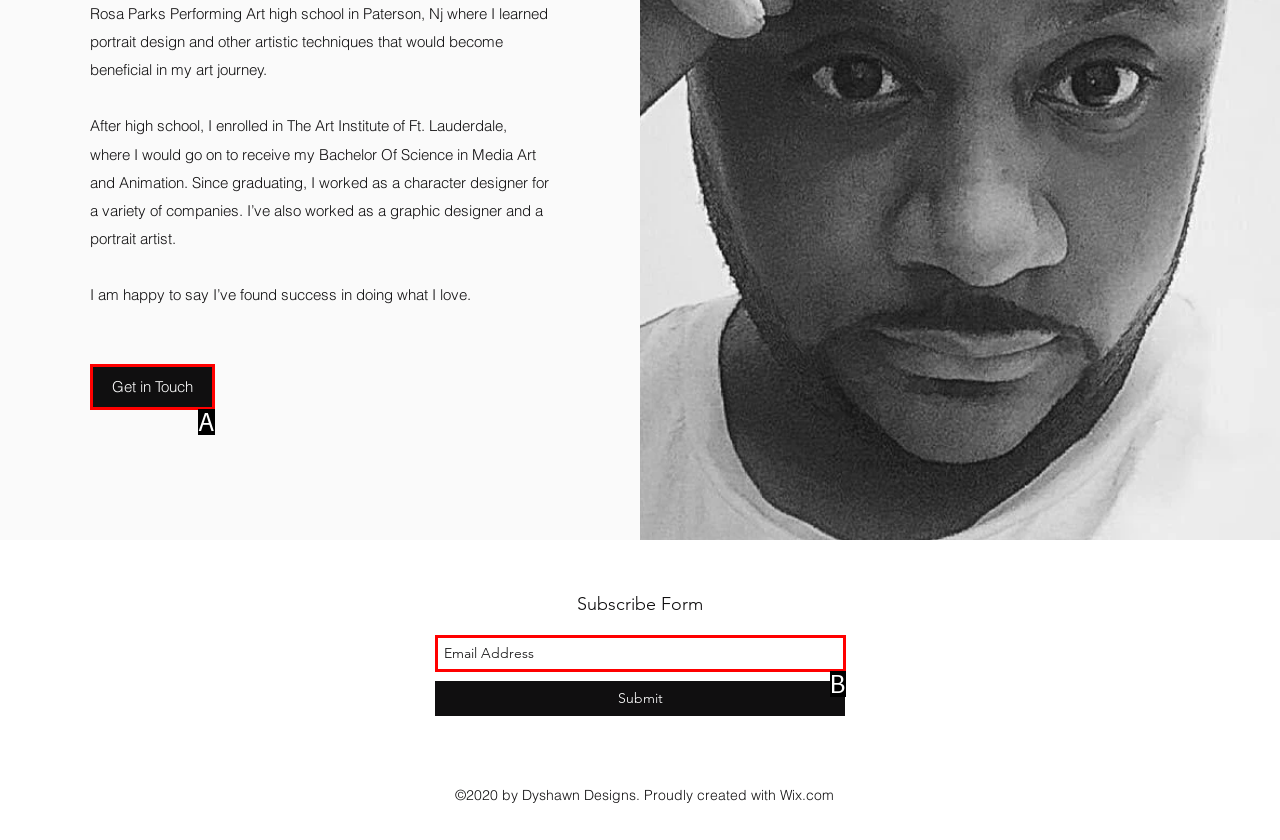Which option aligns with the description: Get in Touch? Respond by selecting the correct letter.

A